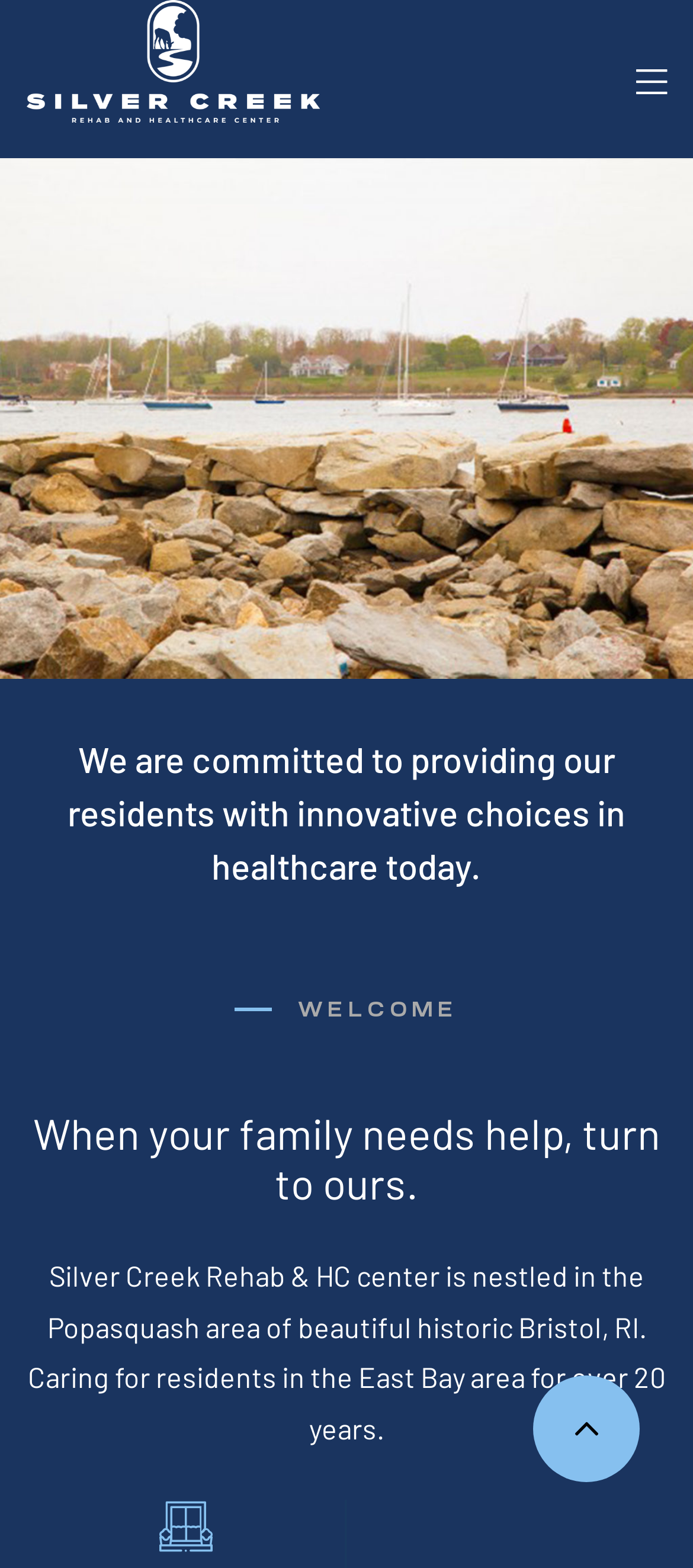What is the tone of the webpage's welcome message?
Using the visual information from the image, give a one-word or short-phrase answer.

Friendly